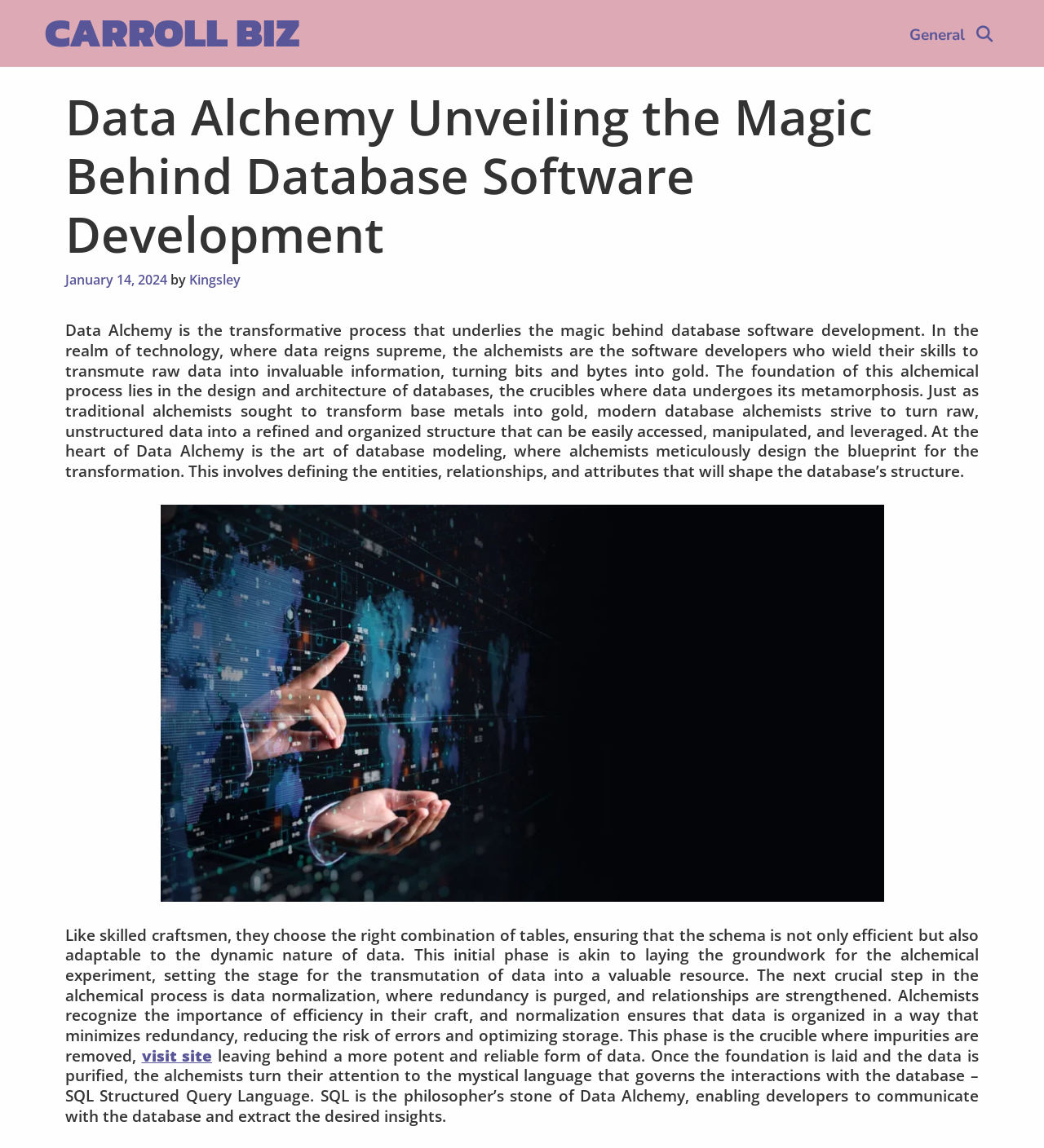Respond with a single word or phrase for the following question: 
What is the main topic of the article?

Data Alchemy